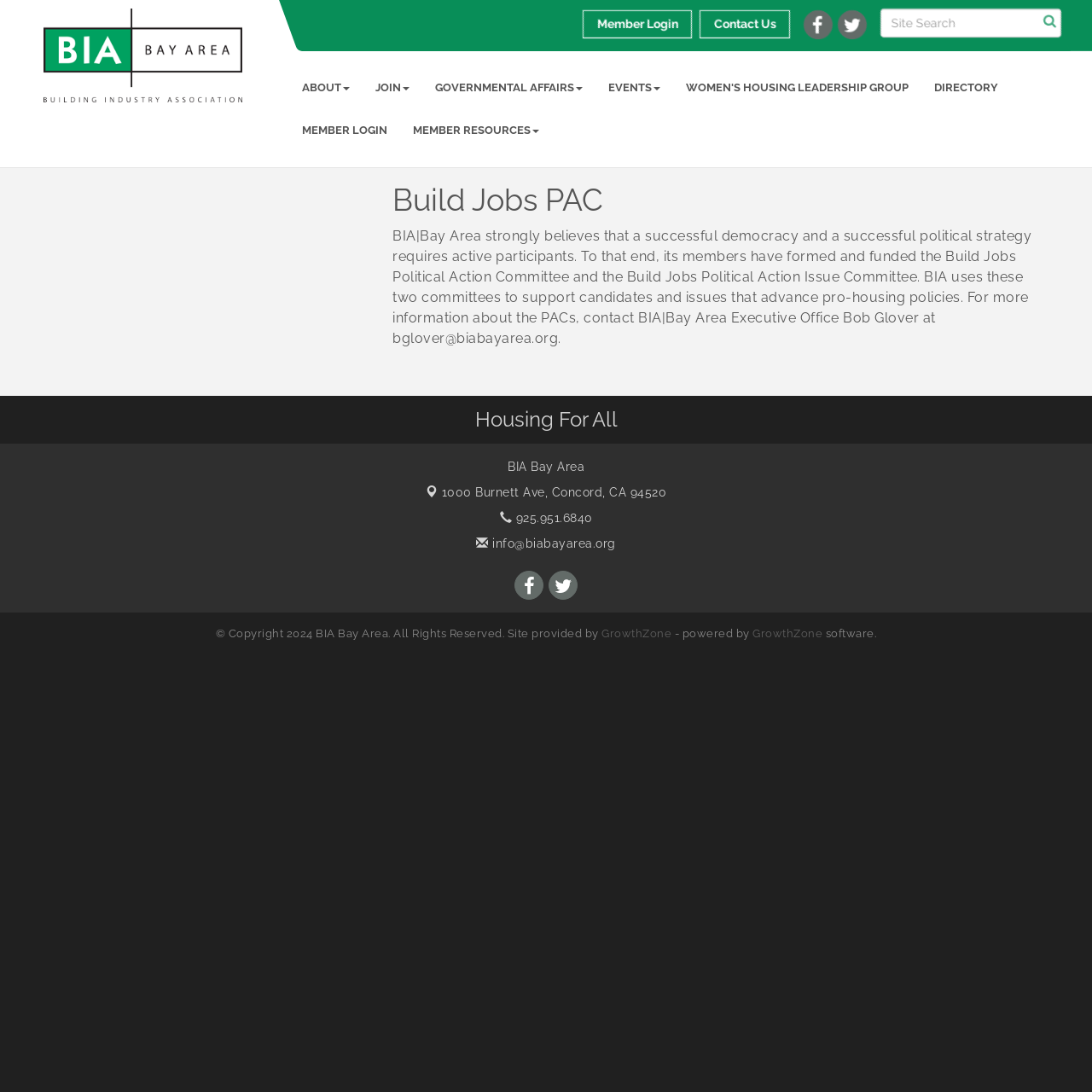Please determine the bounding box coordinates of the element's region to click in order to carry out the following instruction: "Visit Building Industry Association website". The coordinates should be four float numbers between 0 and 1, i.e., [left, top, right, bottom].

[0.04, 0.042, 0.222, 0.057]